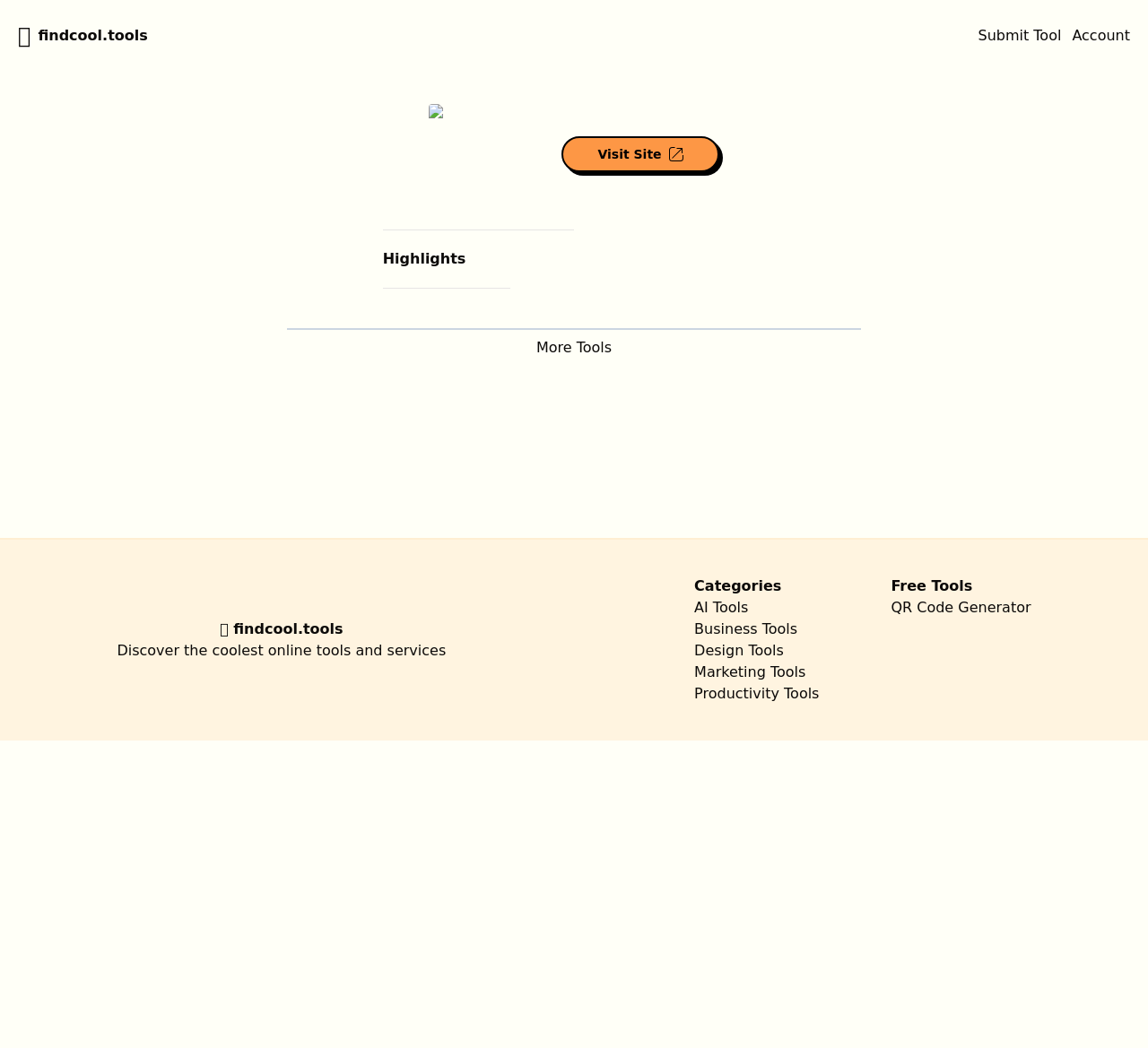Locate the bounding box coordinates of the element to click to perform the following action: 'submit a tool'. The coordinates should be given as four float values between 0 and 1, in the form of [left, top, right, bottom].

[0.852, 0.024, 0.925, 0.044]